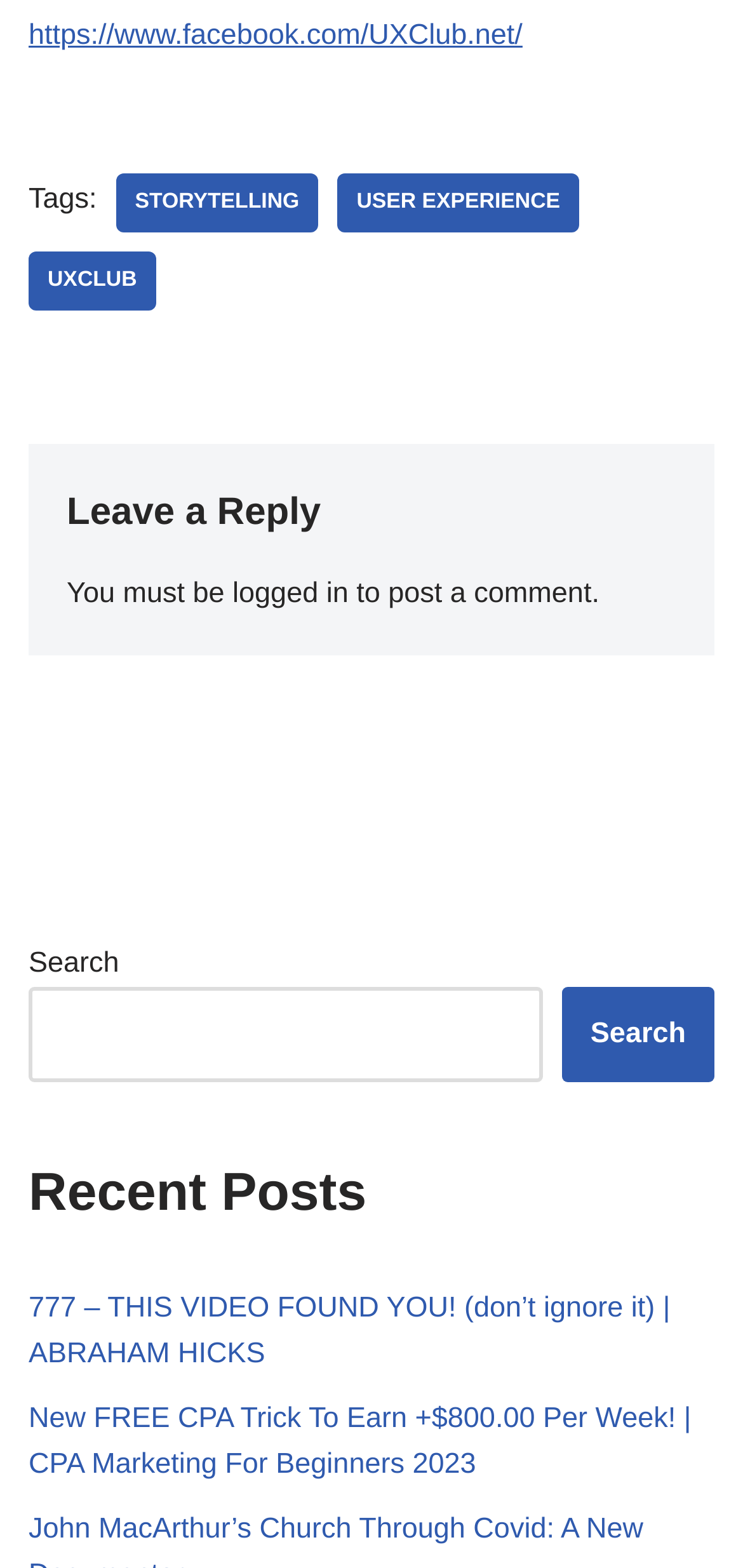How many recent posts are listed?
From the screenshot, supply a one-word or short-phrase answer.

2